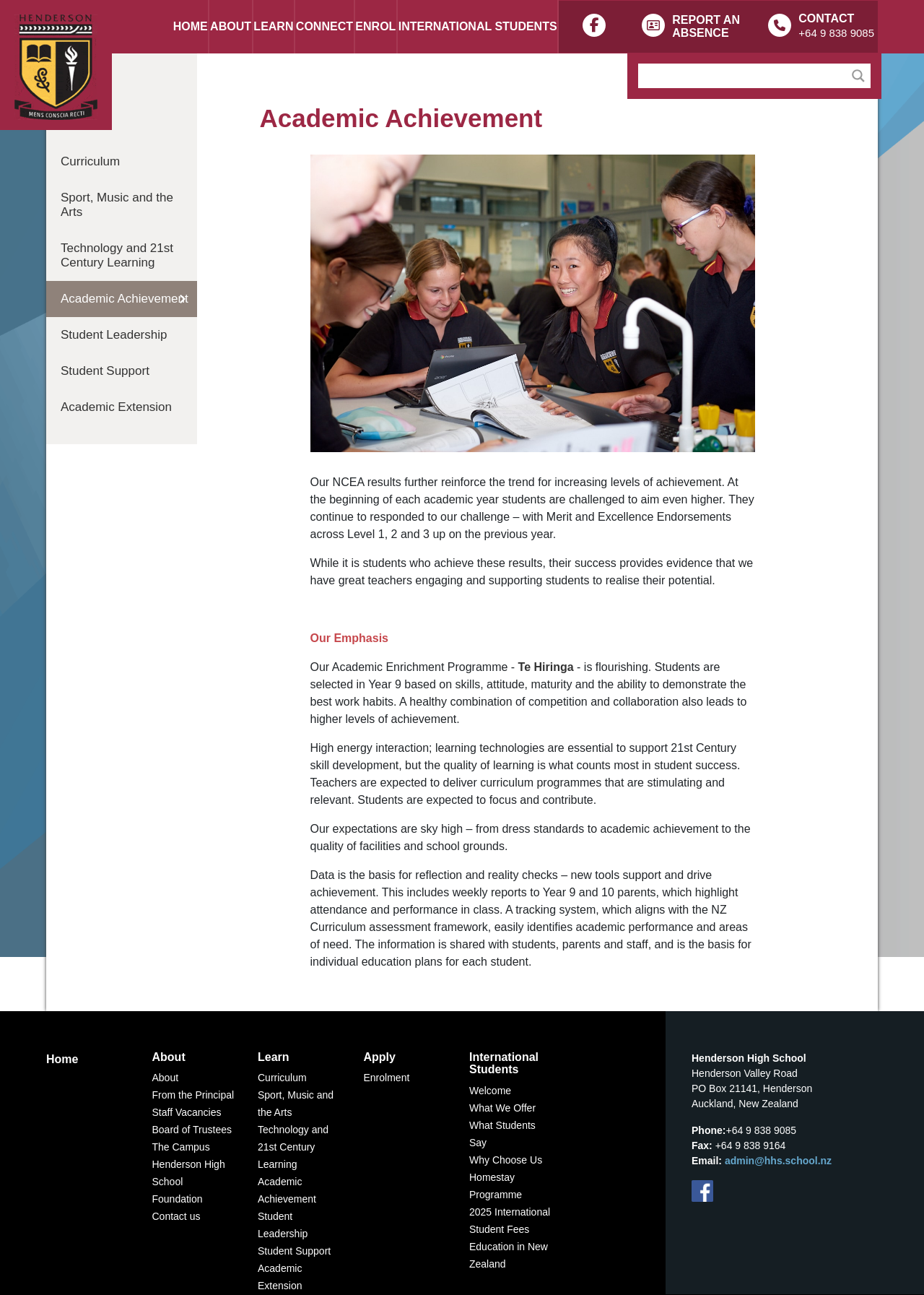Please identify the bounding box coordinates for the region that you need to click to follow this instruction: "Search for something".

[0.703, 0.049, 0.912, 0.068]